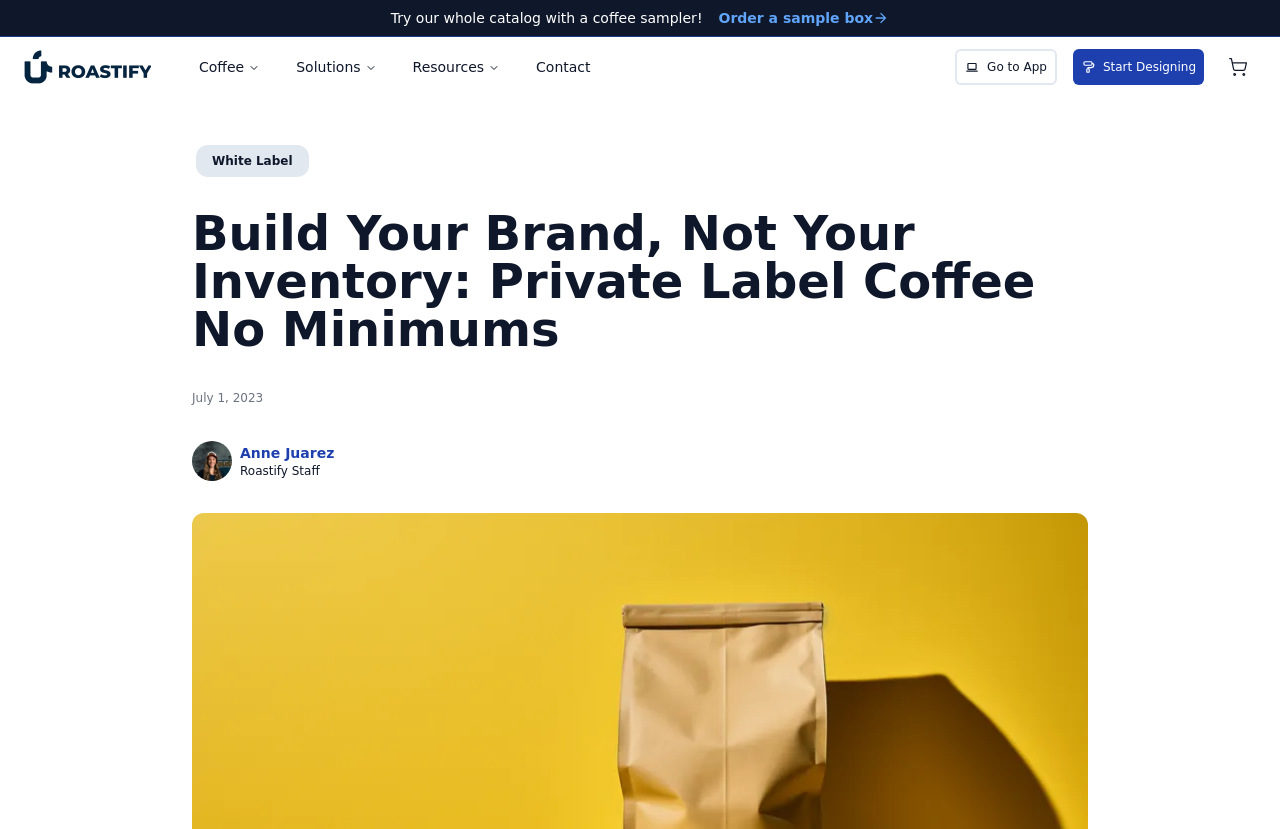Determine the bounding box coordinates for the area that needs to be clicked to fulfill this task: "Contact us". The coordinates must be given as four float numbers between 0 and 1, i.e., [left, top, right, bottom].

[0.406, 0.069, 0.474, 0.092]